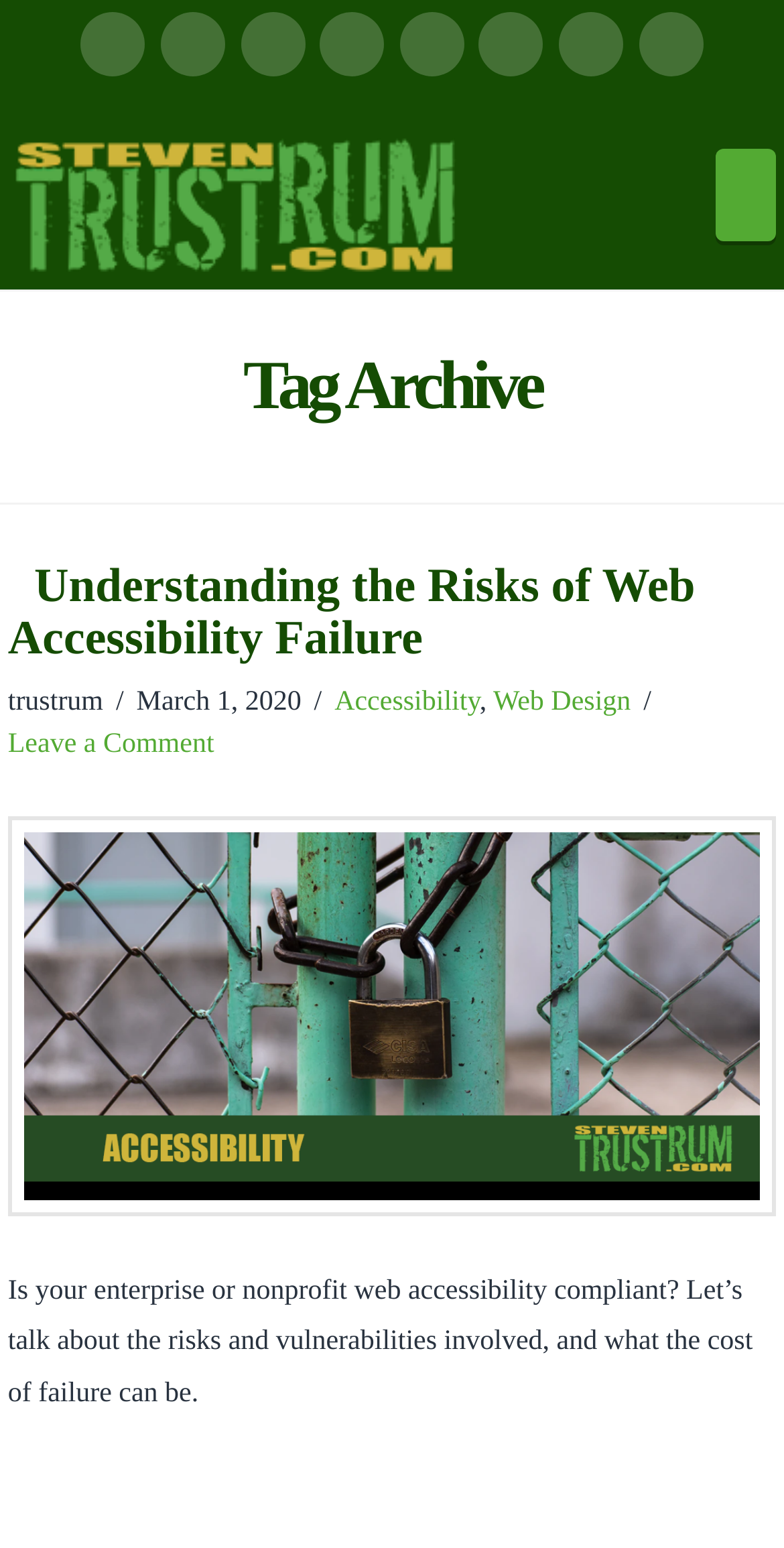Please find the bounding box coordinates of the section that needs to be clicked to achieve this instruction: "Click Sudoku link".

None